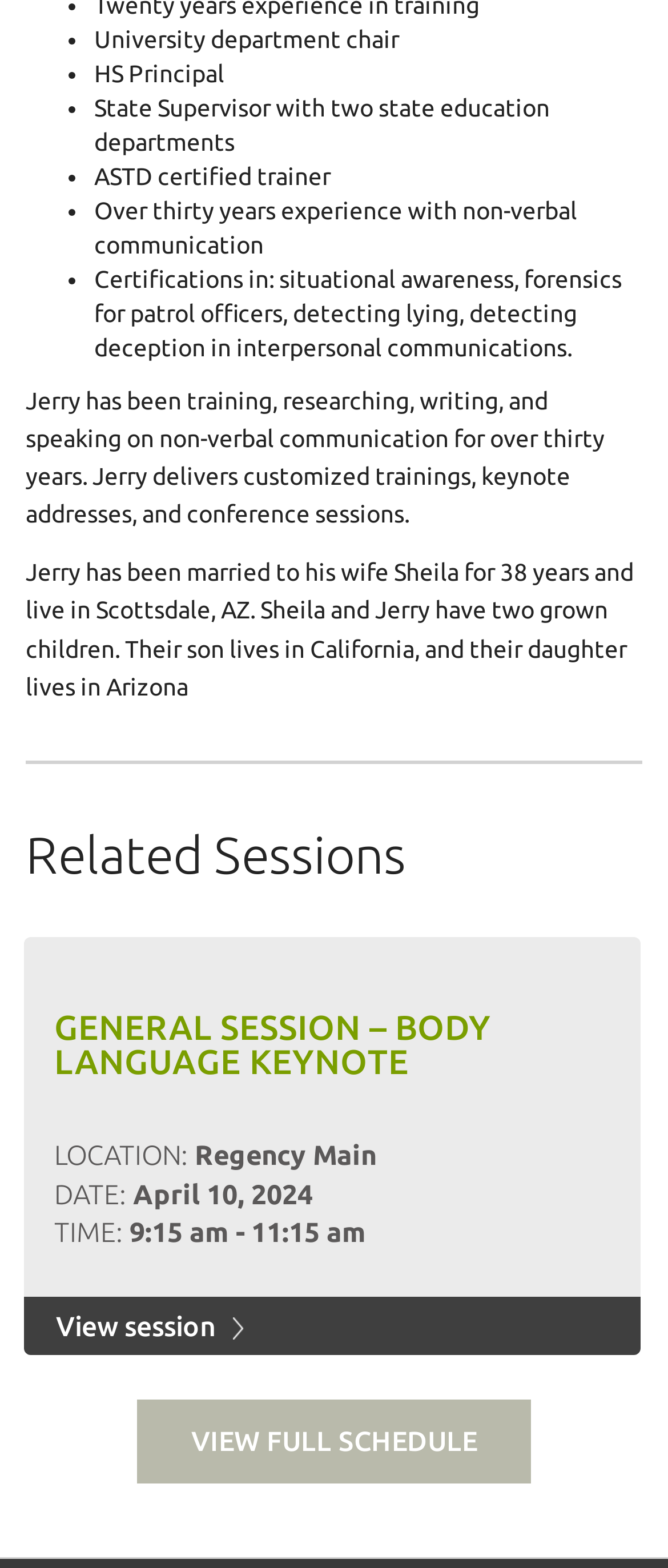Please respond to the question with a concise word or phrase:
How many years has Jerry been married?

38 years